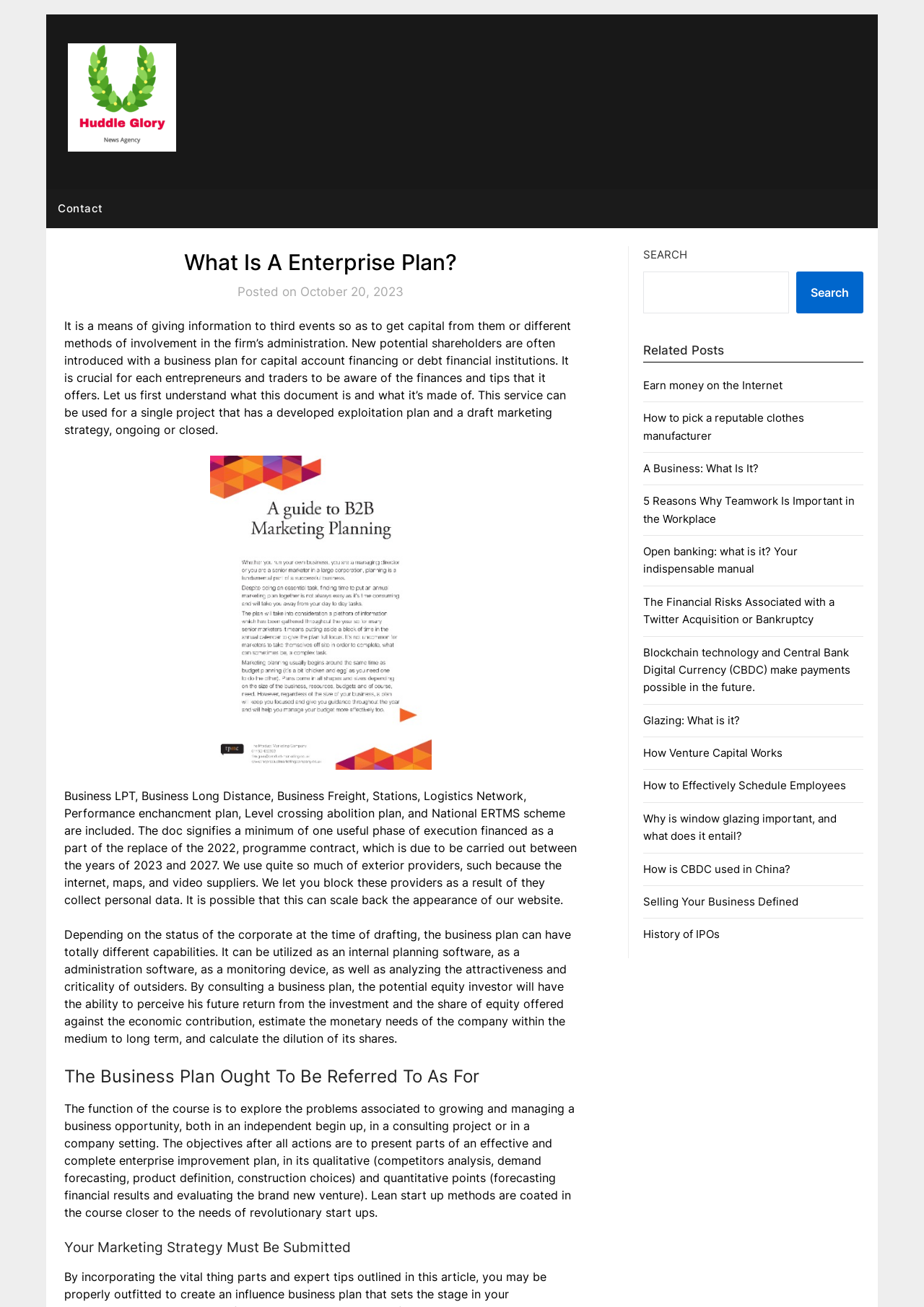Please identify the bounding box coordinates of the element I should click to complete this instruction: 'Click on the 'Huddle Glory' logo'. The coordinates should be given as four float numbers between 0 and 1, like this: [left, top, right, bottom].

[0.073, 0.033, 0.191, 0.116]